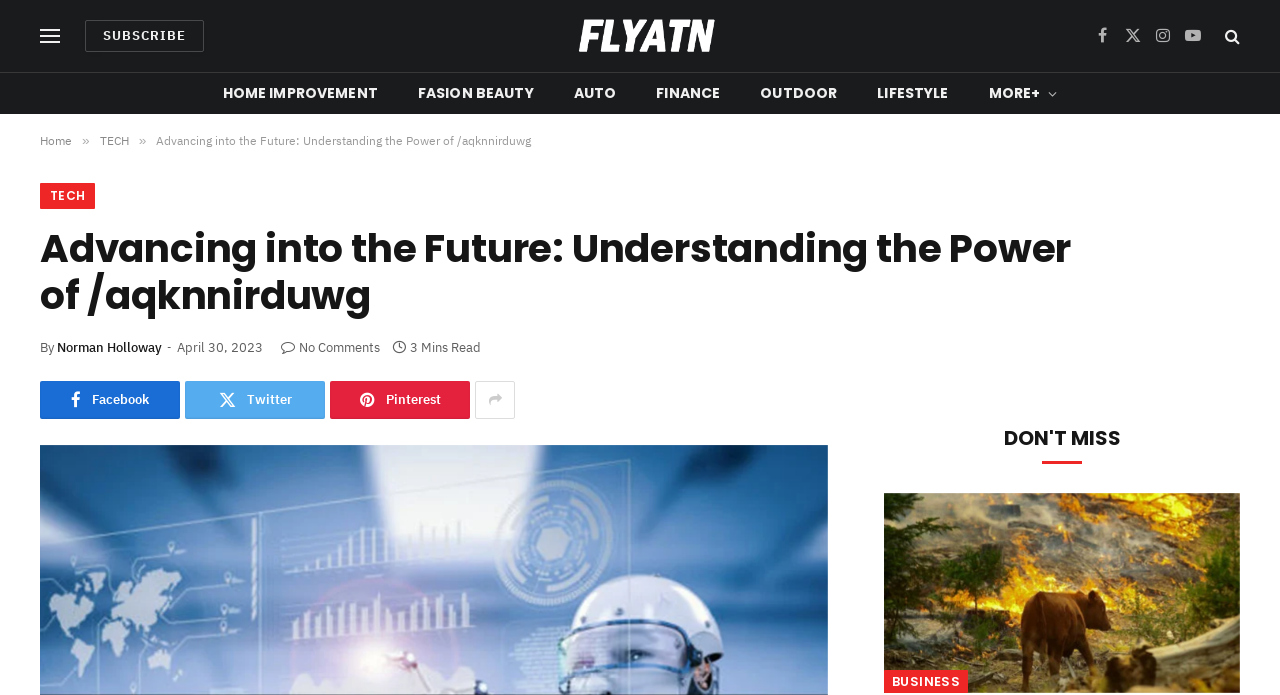Locate the bounding box coordinates of the segment that needs to be clicked to meet this instruction: "Read the article about Protecting Wildlife Habitats During Wildfires".

[0.691, 0.709, 0.969, 0.997]